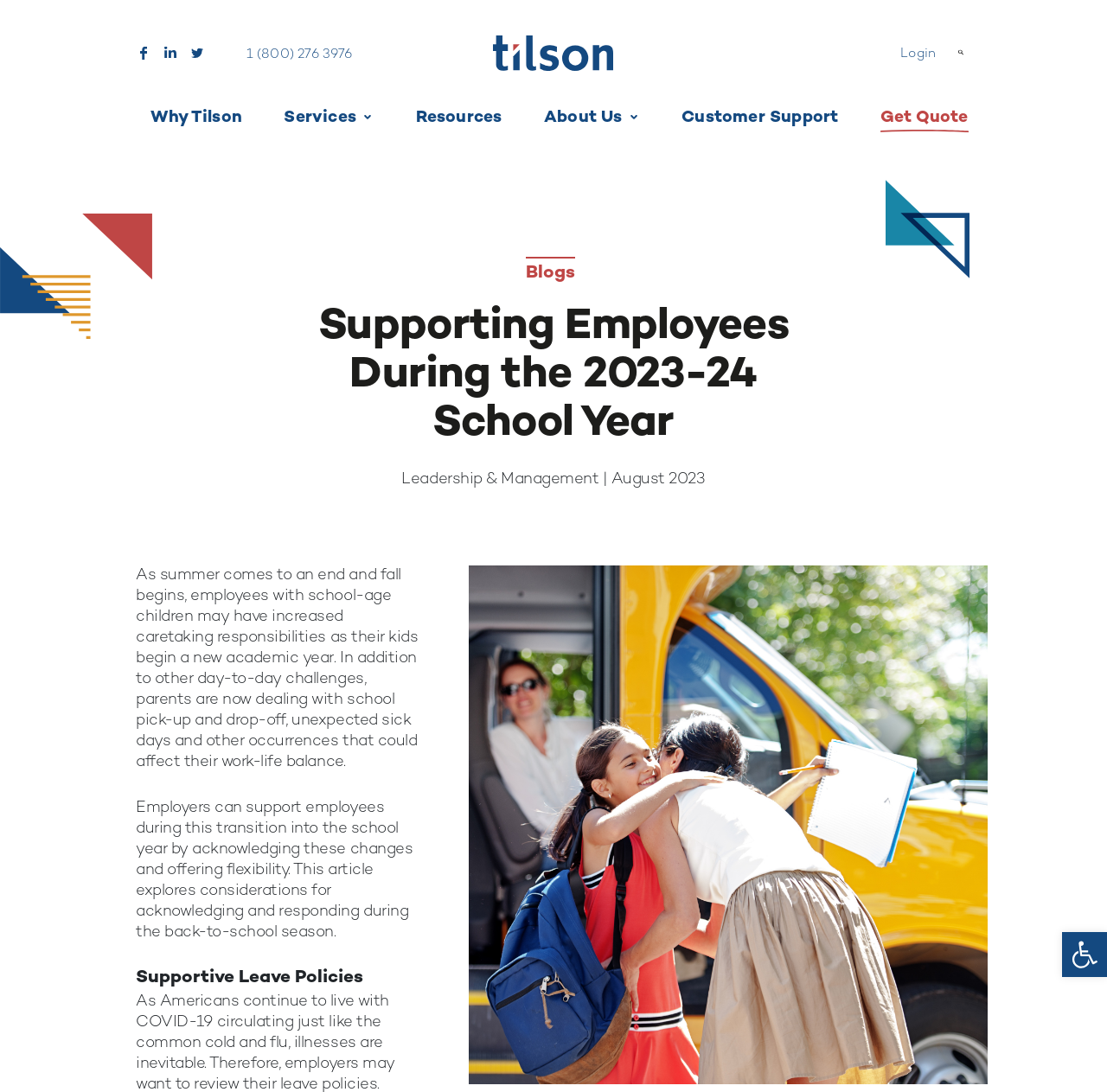What is the topic of the article?
Refer to the image and provide a thorough answer to the question.

I read the headings and paragraphs on the webpage and found that the article is about supporting employees during the back-to-school season, specifically discussing how employers can acknowledge and respond to the challenges faced by employees with school-age children.